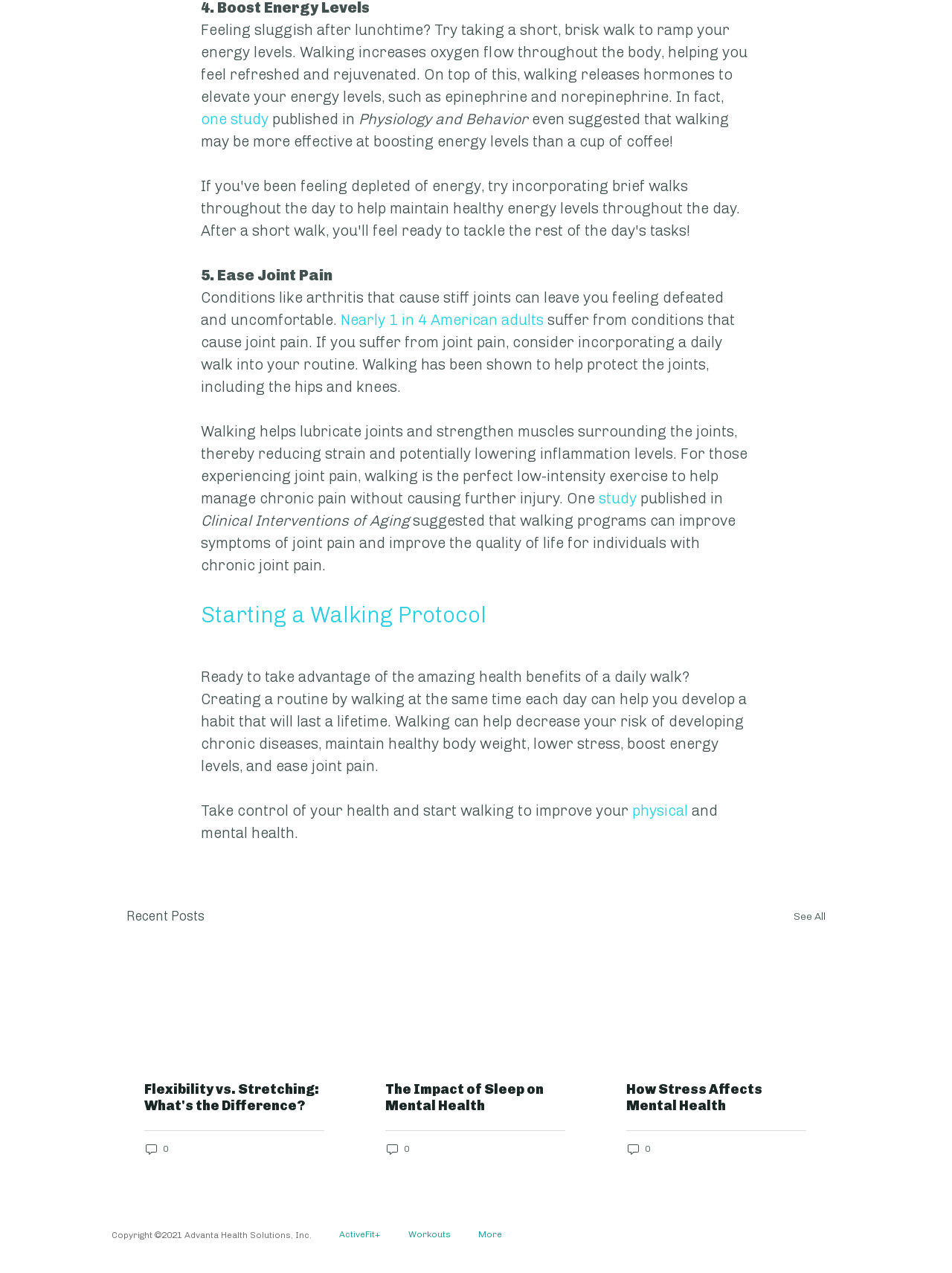Find the bounding box coordinates of the area that needs to be clicked in order to achieve the following instruction: "Learn about the benefits of walking for joint pain". The coordinates should be specified as four float numbers between 0 and 1, i.e., [left, top, right, bottom].

[0.211, 0.208, 0.789, 0.225]